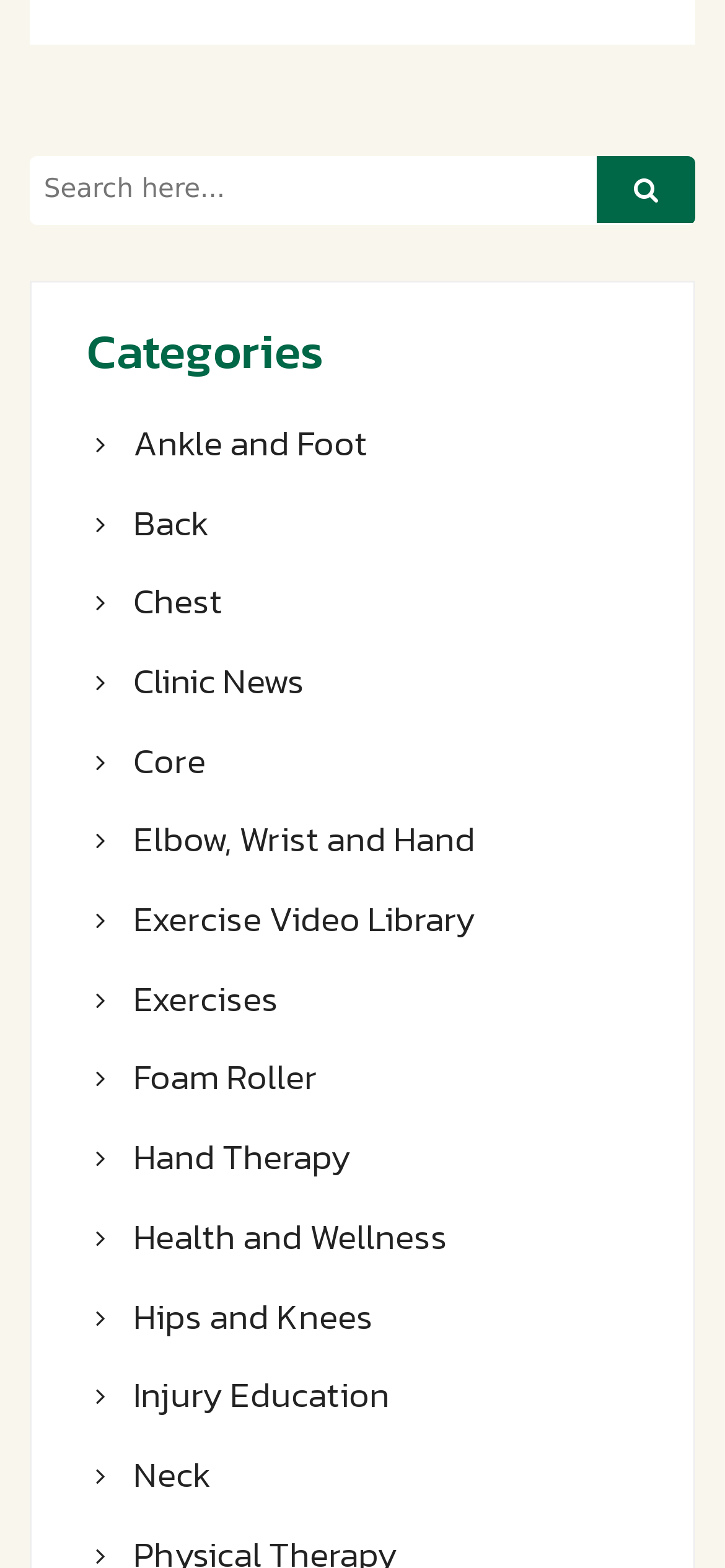What is the title of the section above the list of categories?
Respond to the question with a well-detailed and thorough answer.

The section above the list of categories has a heading that reads 'Categories', indicating that it is a section that lists different categories.